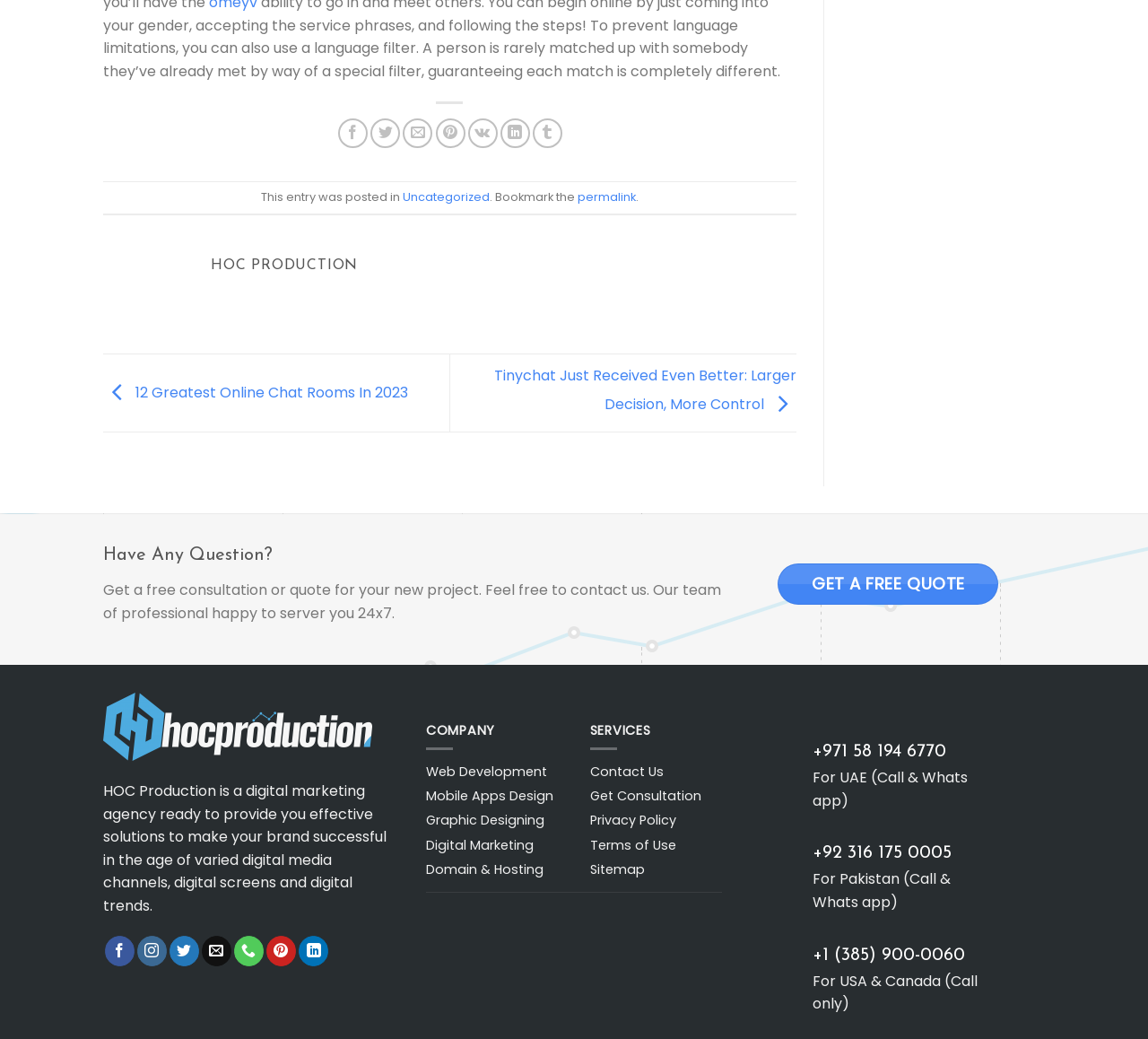How can I reach the company for UAE?
Please provide a comprehensive answer based on the contents of the image.

The contact information for UAE is provided in the link element with the text '+971 58 194 6770 For UAE (Call & Whats app)', which indicates that I can reach the company by calling or sending a WhatsApp message to this number.